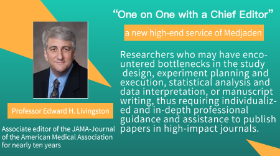Break down the image into a detailed narrative.

The image features a promotional graphic for "One on One with a Chief Editor," a new high-end service from Medjaden. At the center, it showcases Professor Edward H. Livingston, who is presented with a professional headshot. He is identified as the associate editor of the JAMA-Journal of the American Medical Association, with a notable experience of nearly ten years. 

The text emphasizes the service's purpose: to assist researchers facing challenges in study design, experimental planning, data analysis, and manuscript writing. It highlights the individualized, in-depth professional guidance available to help these researchers publish in high-impact journals. The vibrant colors and modern layout reflect the innovative nature of the service, targeting academics seeking support in their publishing endeavors.